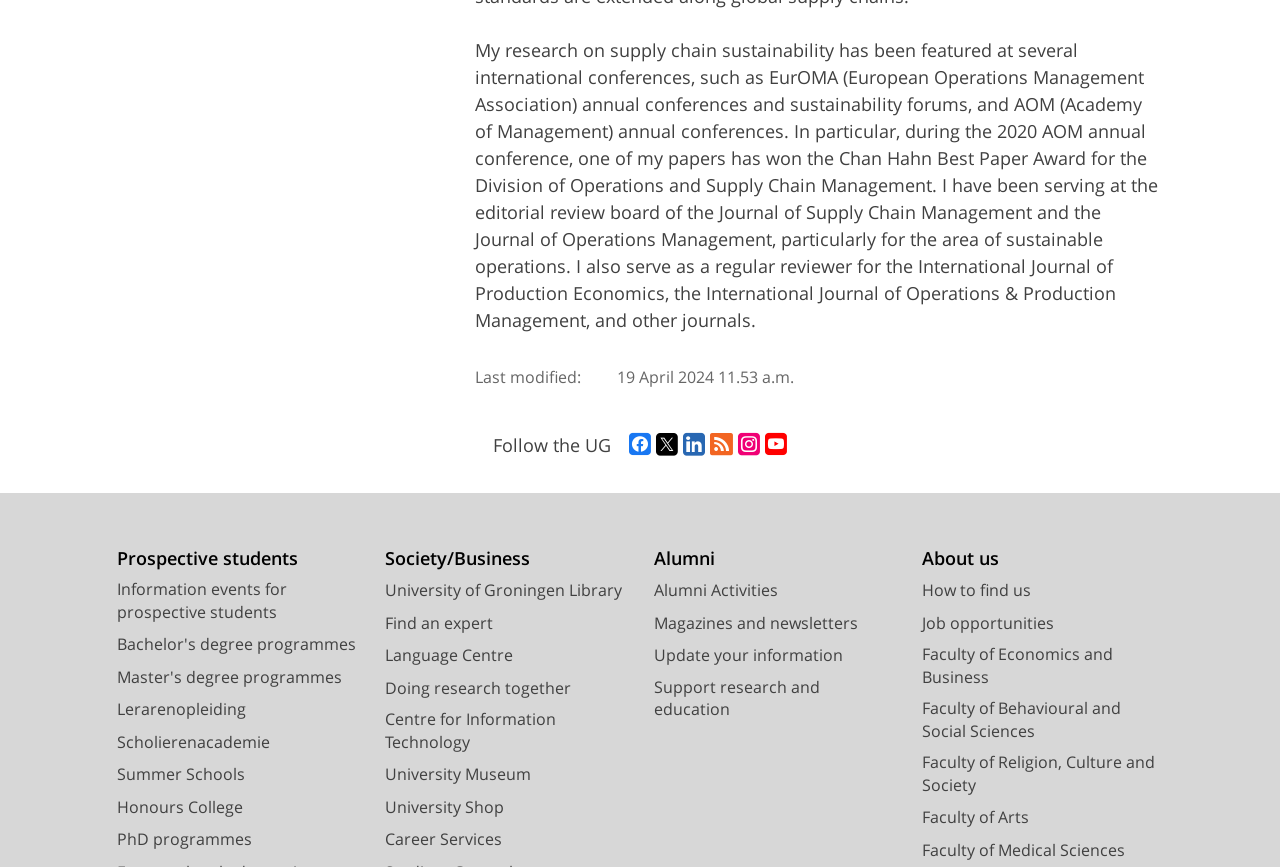Please identify the coordinates of the bounding box for the clickable region that will accomplish this instruction: "View information for prospective students".

[0.091, 0.63, 0.28, 0.656]